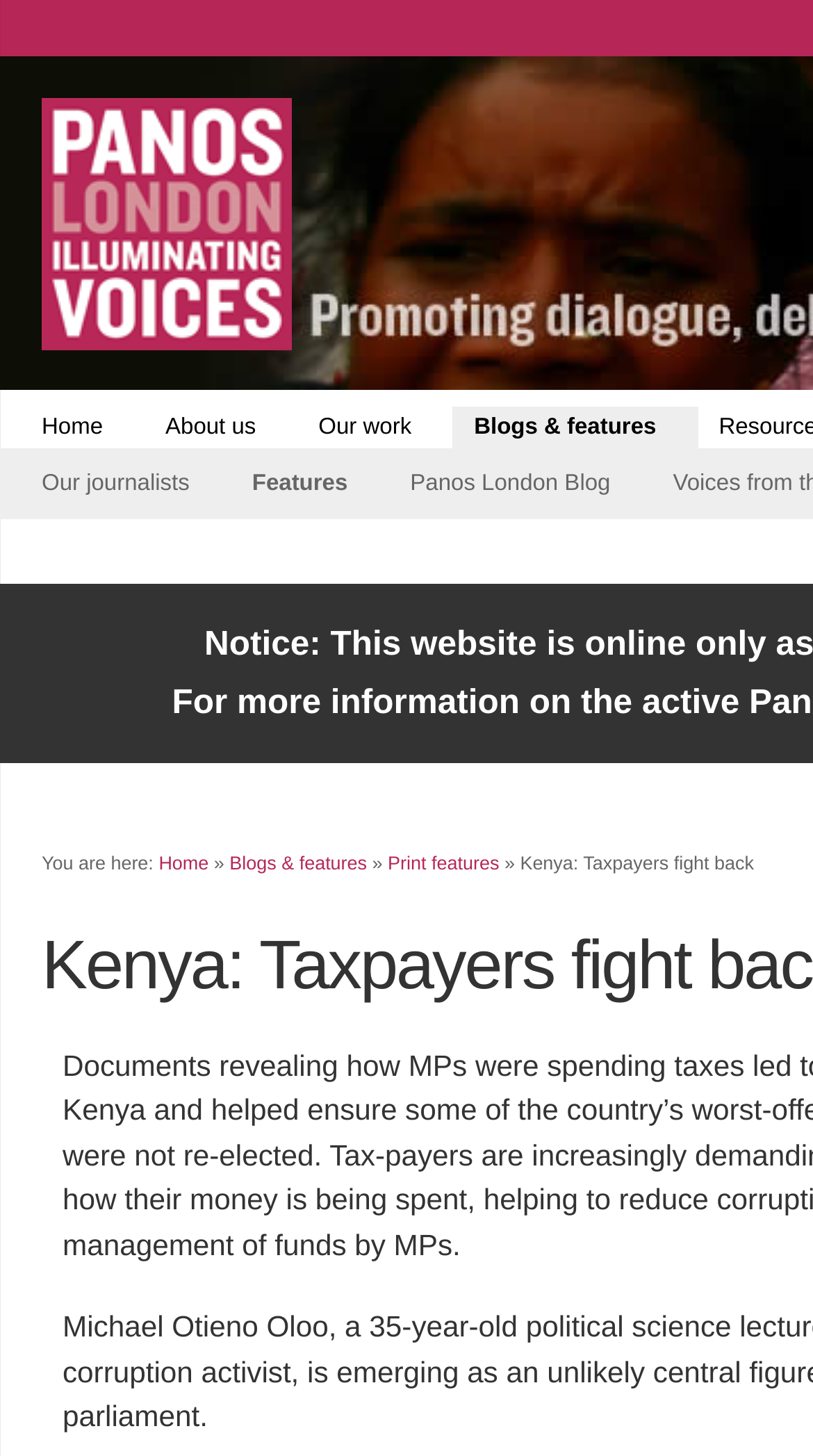Please specify the bounding box coordinates of the clickable region necessary for completing the following instruction: "go to Panos London homepage". The coordinates must consist of four float numbers between 0 and 1, i.e., [left, top, right, bottom].

[0.051, 0.067, 0.359, 0.241]